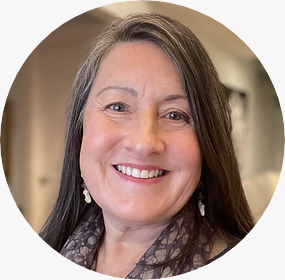Describe the important features and context of the image with as much detail as possible.

The image features Prudy Carter-Donovan, the founder and director of Inner Journey Wellness, an integrative mental health care practice located on Martha's Vineyard. She is portrayed with a warm smile, exuding a welcoming and compassionate aura. Prudy has long, dark hair and wears a stylish scarf, enhancing her approachable demeanor. In the background, a softly lit interior suggests a calm and inviting environment, reflecting the holistic and patient-centered approach she advocates in her practice. Prudy specializes in Integrative Mental Health Care and Ketamine Therapy, aimed at helping individuals achieve emotional, physical, and spiritual balance.